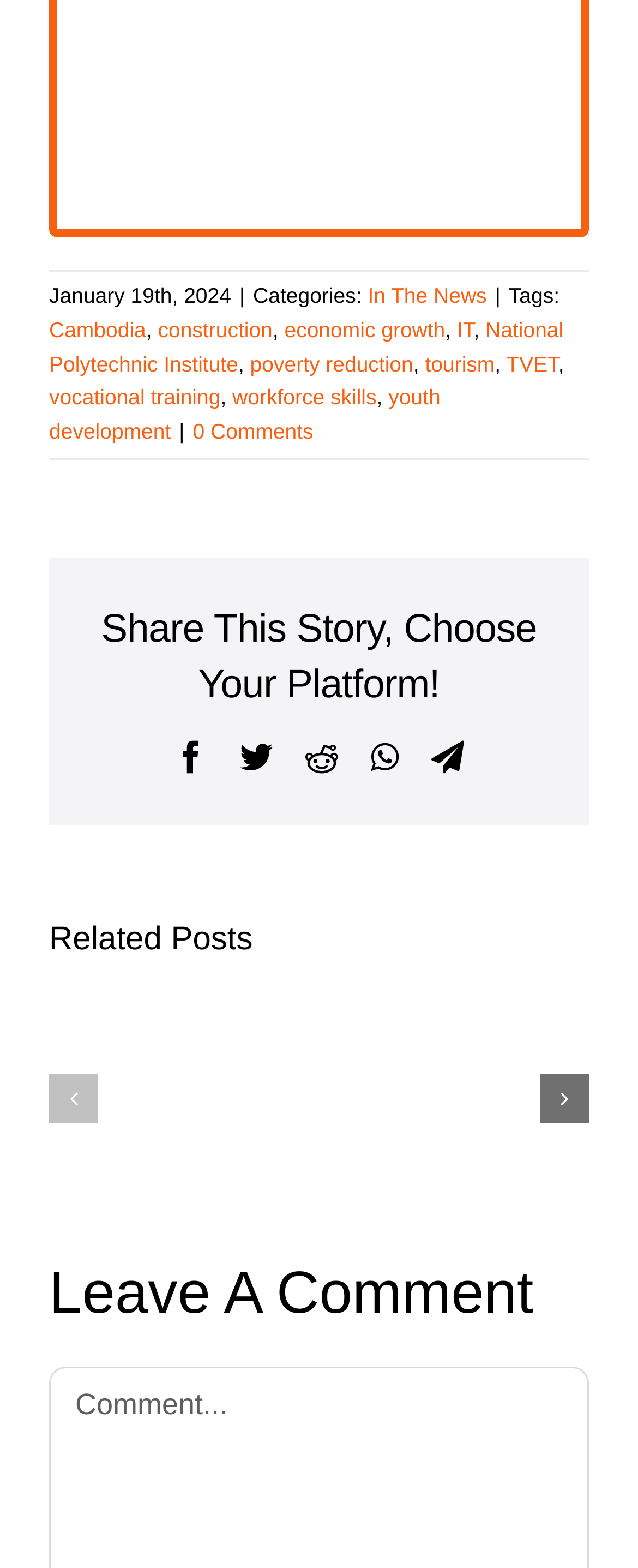Please indicate the bounding box coordinates for the clickable area to complete the following task: "Click on the 'In The News' category". The coordinates should be specified as four float numbers between 0 and 1, i.e., [left, top, right, bottom].

[0.576, 0.181, 0.763, 0.196]